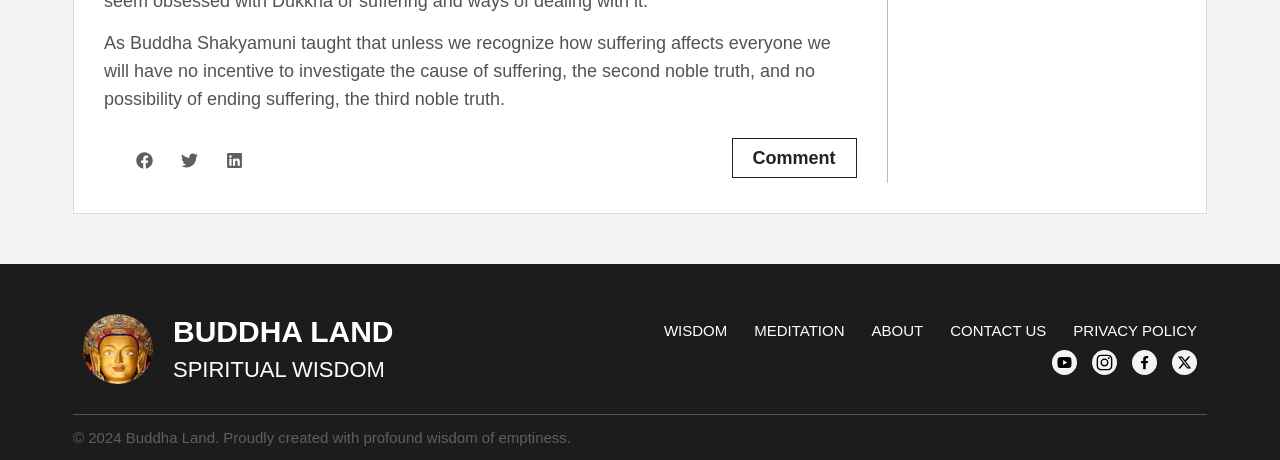Can you identify the bounding box coordinates of the clickable region needed to carry out this instruction: 'Leave a comment'? The coordinates should be four float numbers within the range of 0 to 1, stated as [left, top, right, bottom].

[0.588, 0.313, 0.653, 0.374]